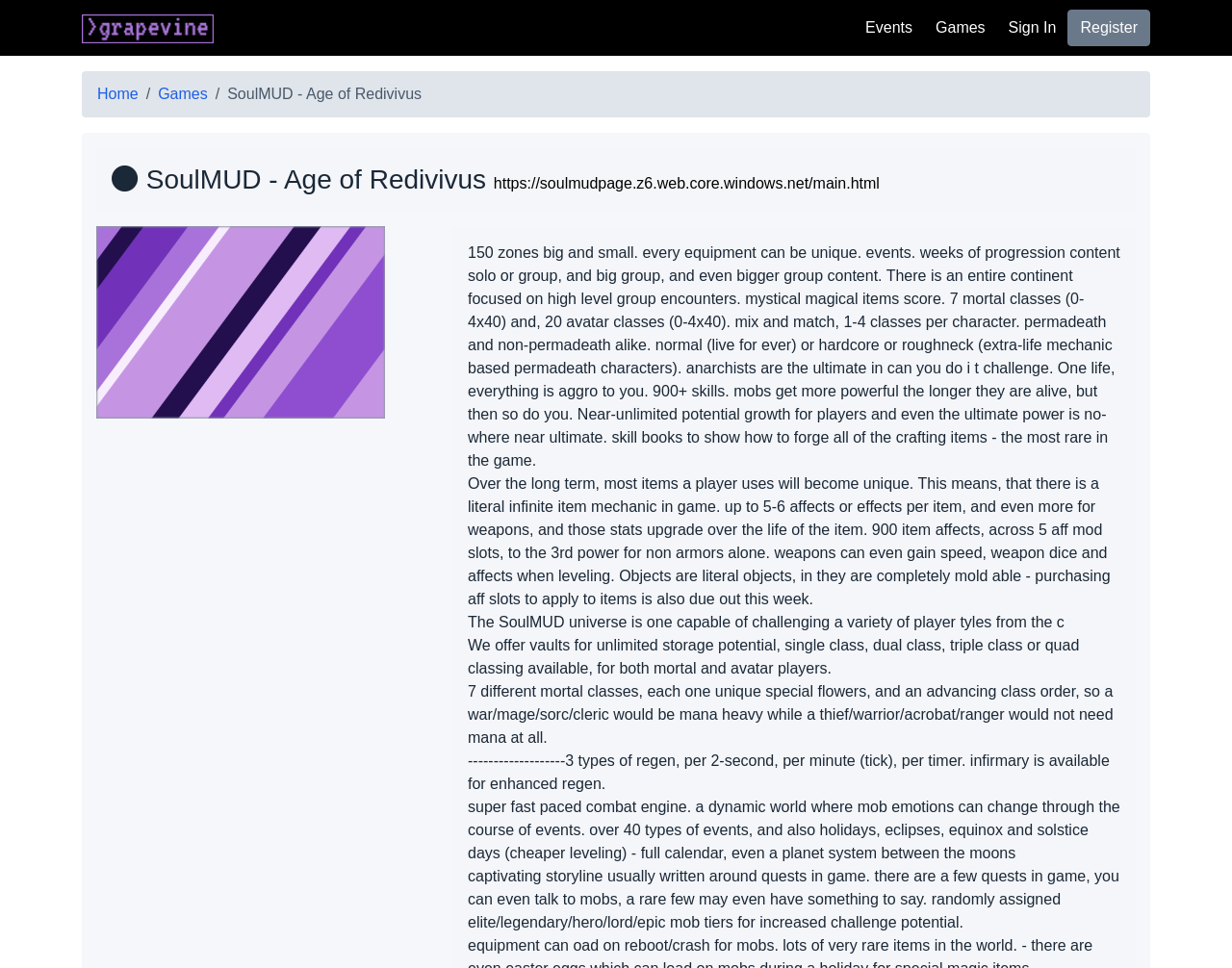Answer briefly with one word or phrase:
What is the purpose of the vaults in the game?

Unlimited storage potential